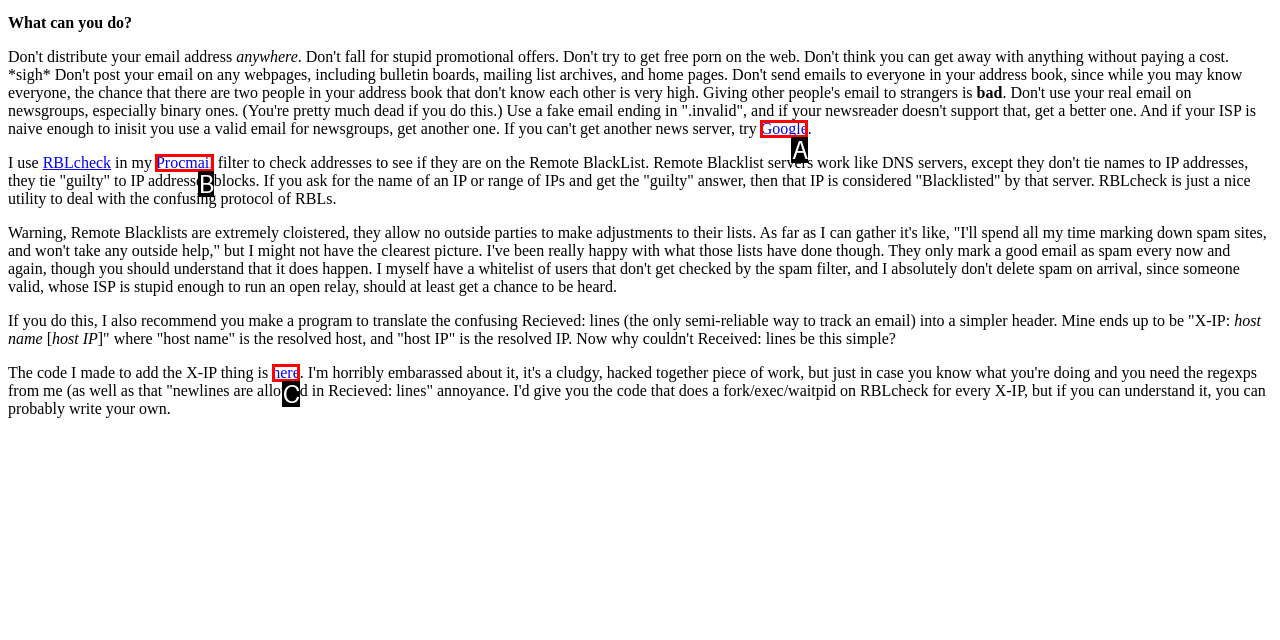Based on the provided element description: Google, identify the best matching HTML element. Respond with the corresponding letter from the options shown.

A